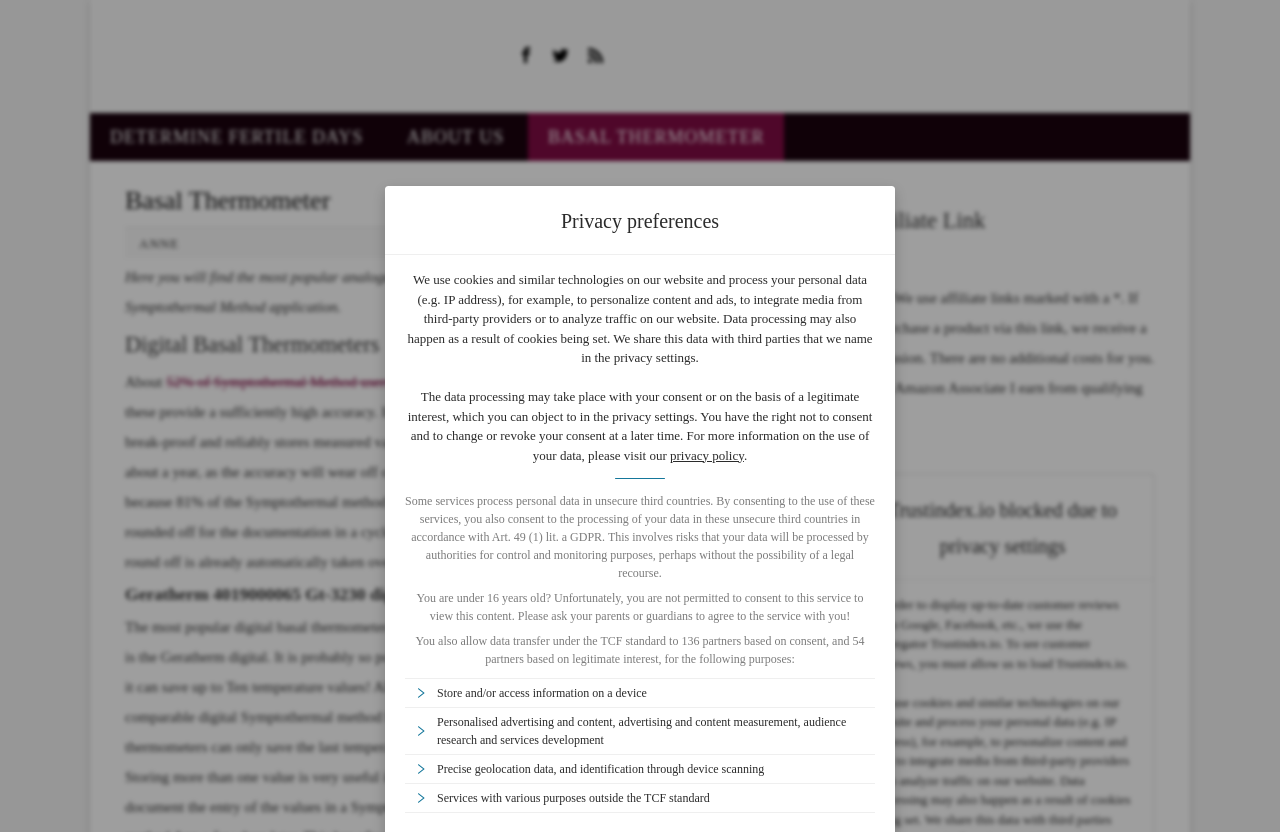Answer the following inquiry with a single word or phrase:
What type of data is collected for personalized advertising?

Geolocation data